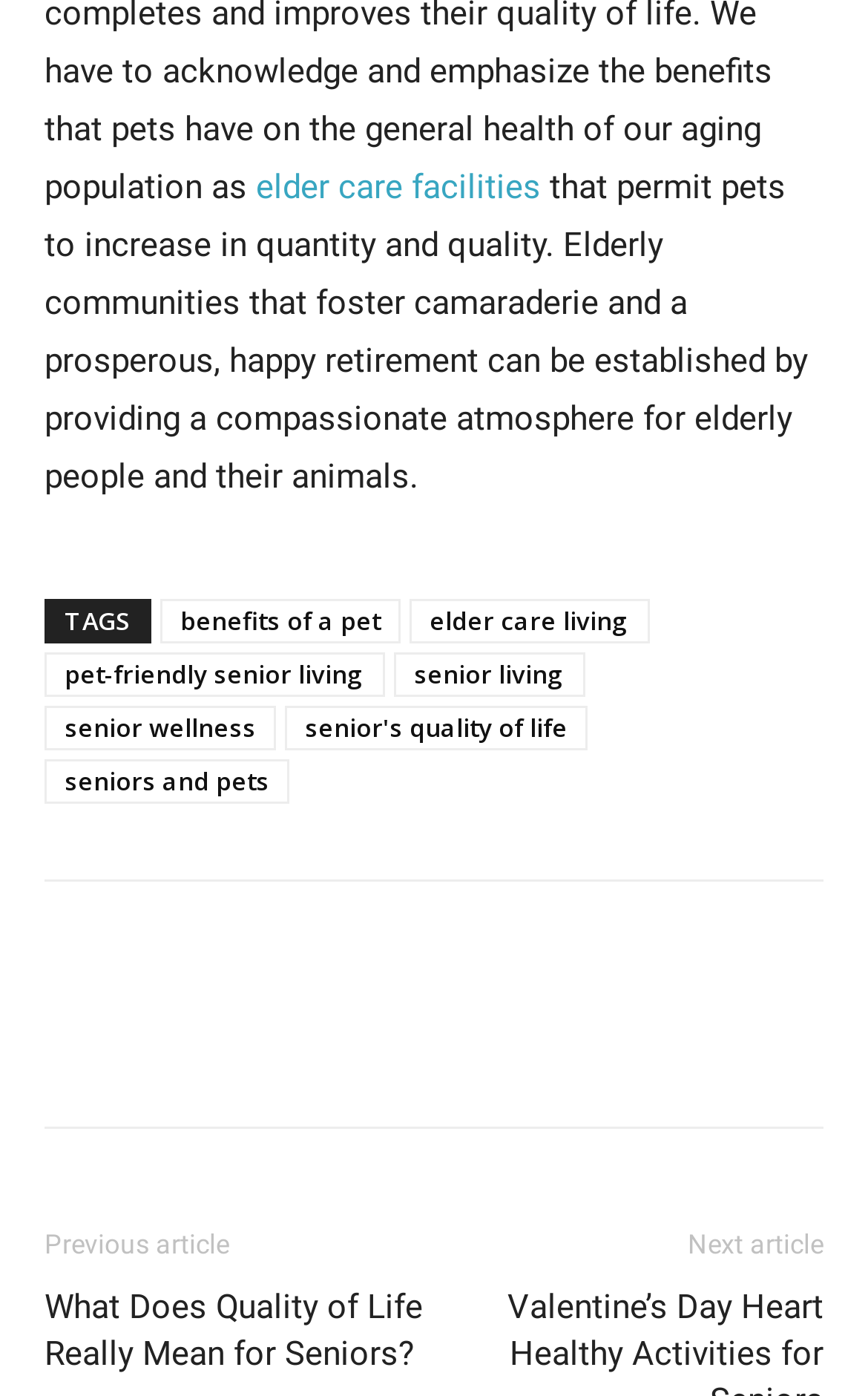What is the relationship between pets and seniors' quality of life?
Please respond to the question with a detailed and informative answer.

The webpage mentions the benefits of a pet and its impact on seniors' quality of life, suggesting that pets have a positive impact on the well-being and happiness of seniors.